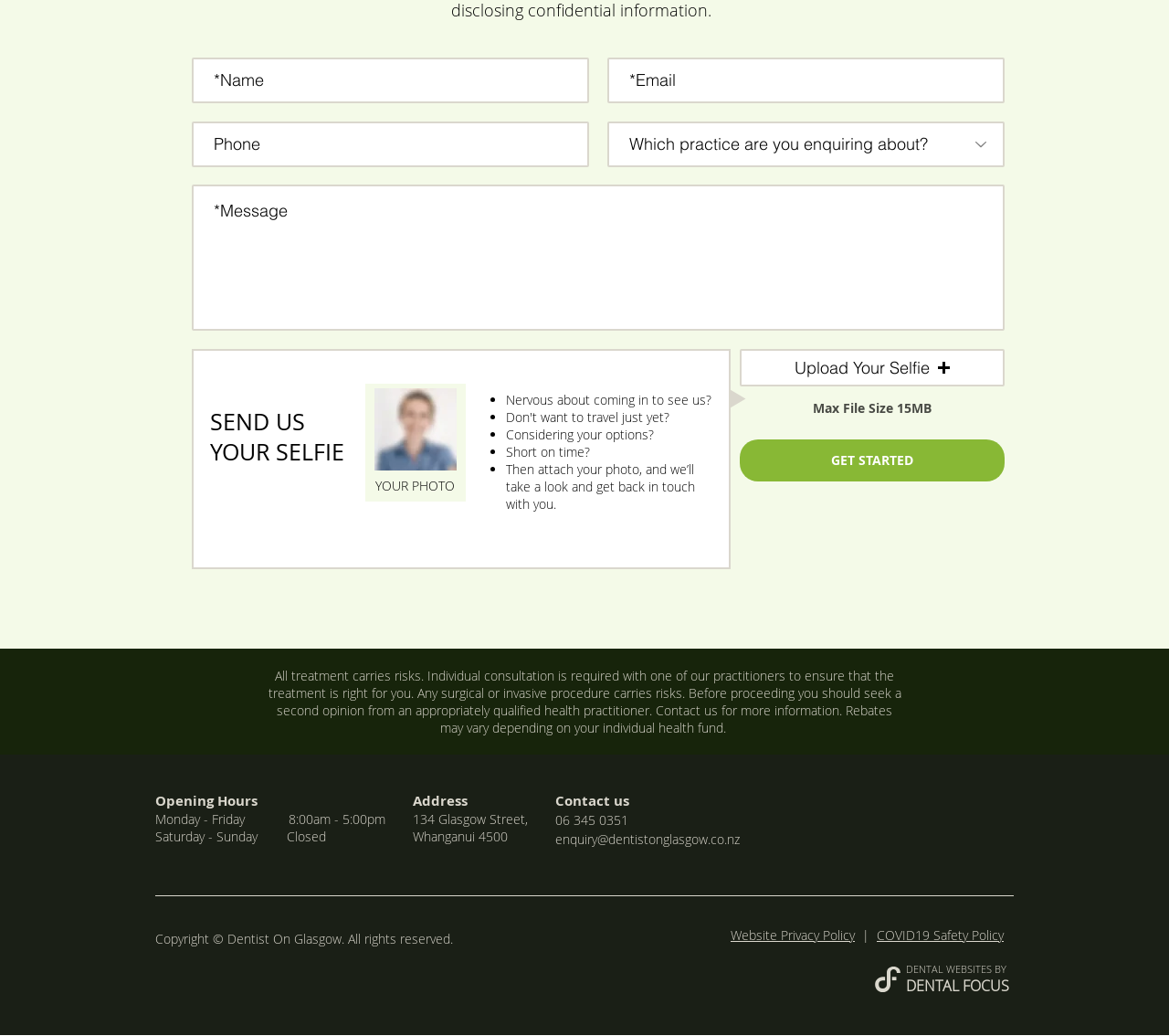Find the bounding box coordinates of the clickable region needed to perform the following instruction: "Get started". The coordinates should be provided as four float numbers between 0 and 1, i.e., [left, top, right, bottom].

[0.633, 0.424, 0.859, 0.465]